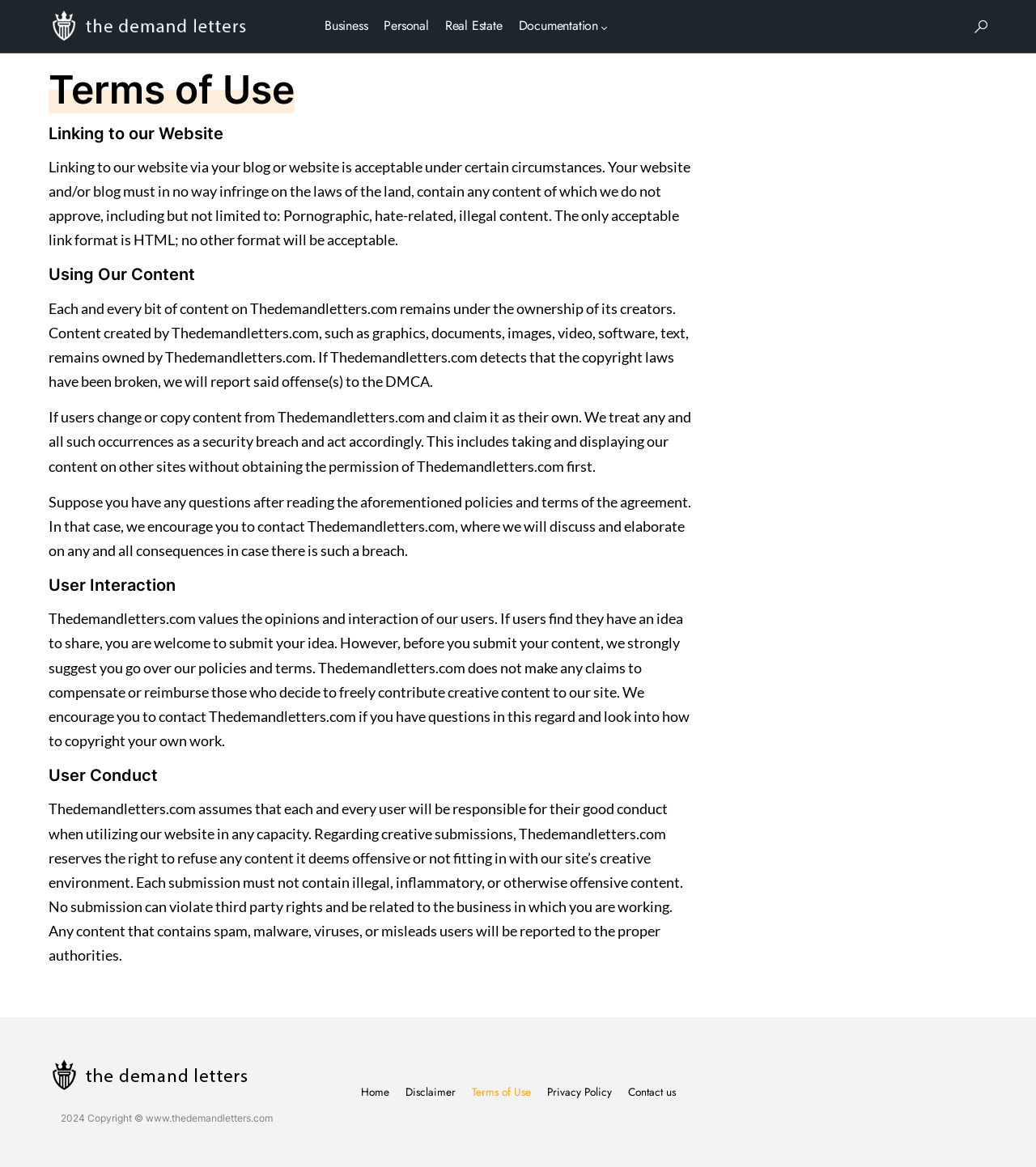Based on the element description Contact us, identify the bounding box of the UI element in the given webpage screenshot. The coordinates should be in the format (top-left x, top-left y, bottom-right x, bottom-right y) and must be between 0 and 1.

[0.606, 0.928, 0.652, 0.944]